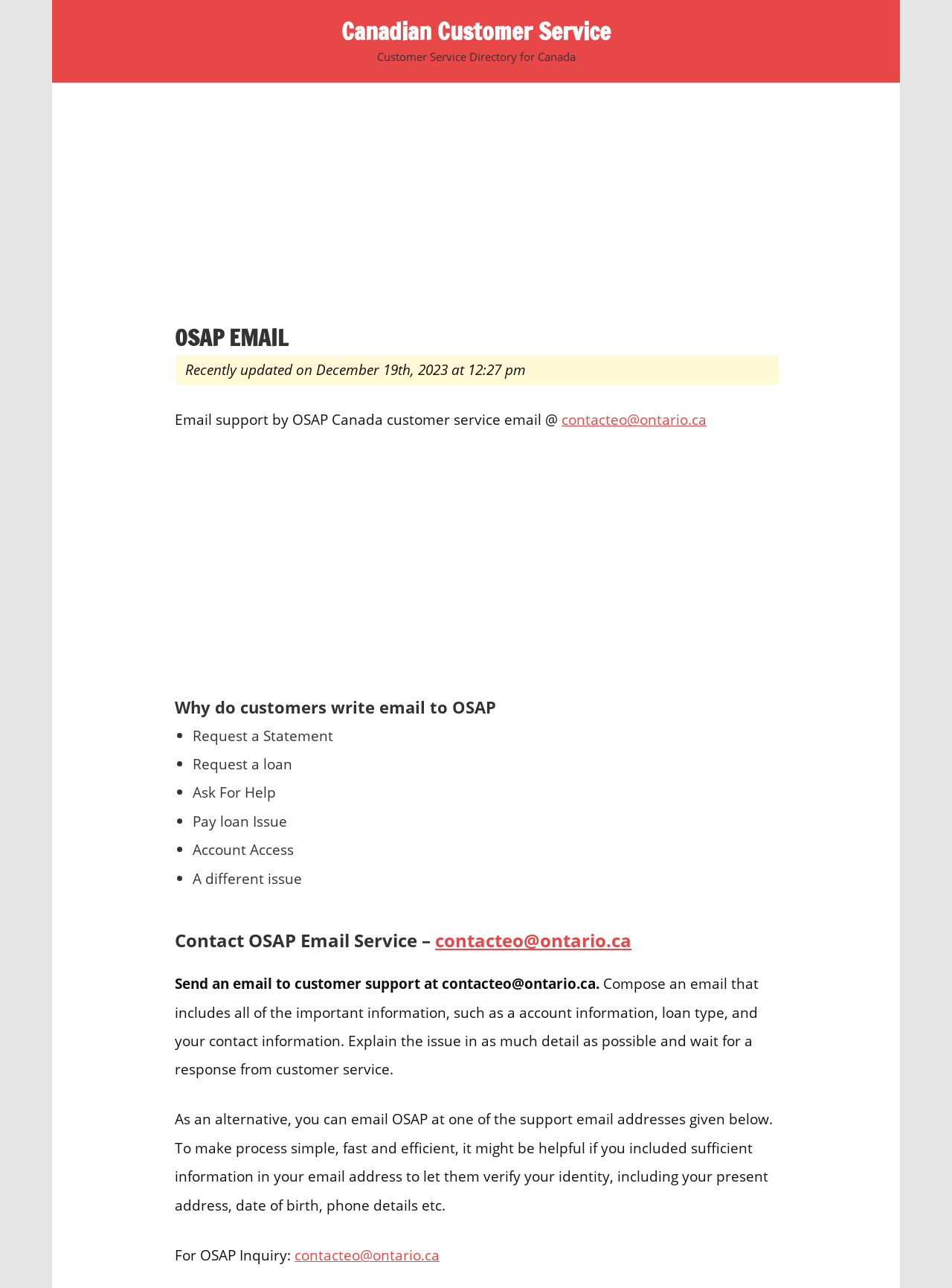Based on the element description contacteo@ontario.ca, identify the bounding box of the UI element in the given webpage screenshot. The coordinates should be in the format (top-left x, top-left y, bottom-right x, bottom-right y) and must be between 0 and 1.

[0.309, 0.966, 0.462, 0.982]